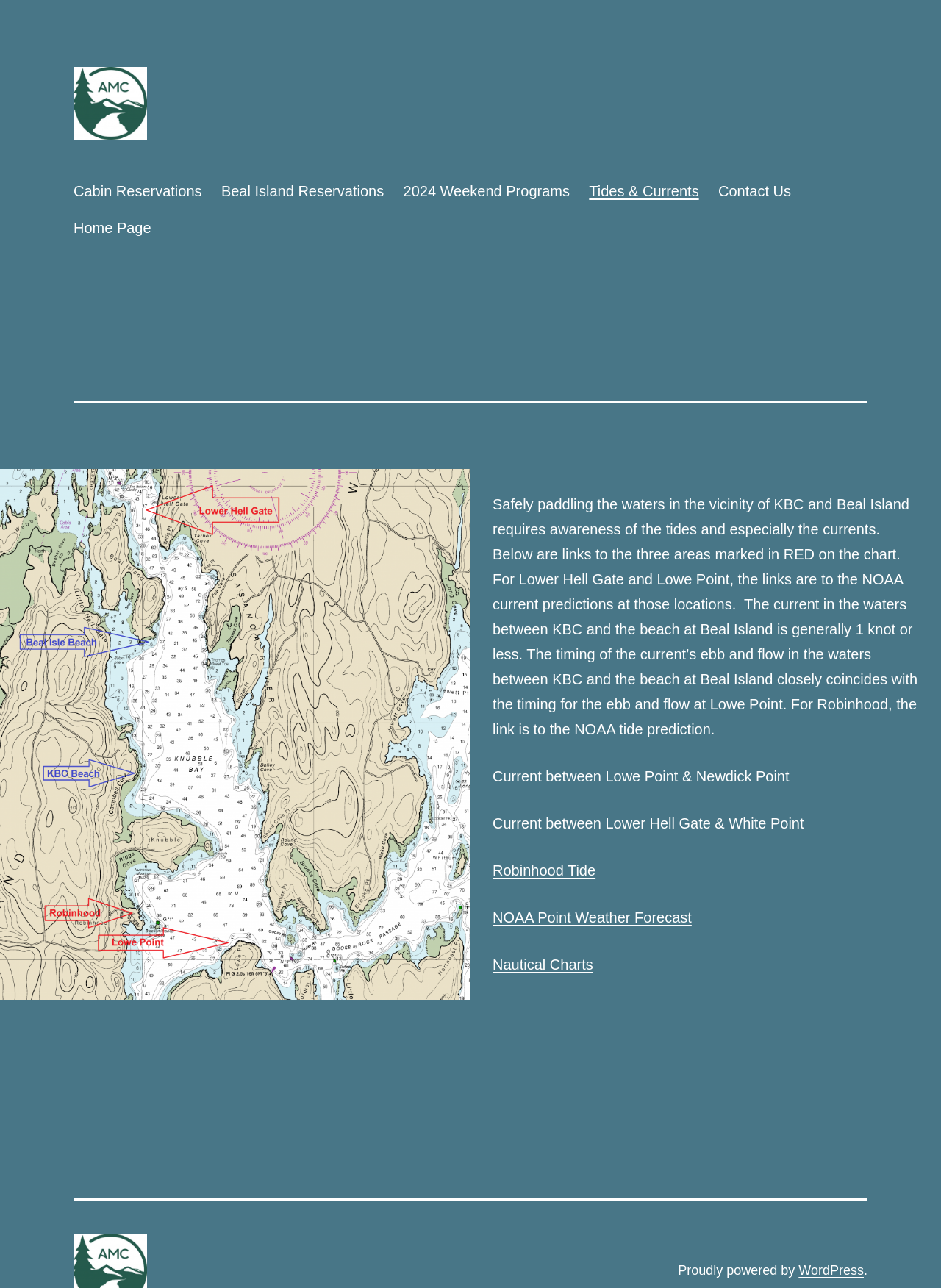Generate a thorough caption that explains the contents of the webpage.

The webpage is titled "Tides & Currents" and appears to be a resource for individuals planning to paddle in the waters around KBC and Beal Island. At the top of the page, there is a primary navigation menu with seven links: "Cabin Reservations", "Beal Island Reservations", "2024 Weekend Programs", "Tides & Currents", "Contact Us", and "Home Page". 

Below the navigation menu, the main content area begins. It features an article with a header and a figure, which takes up about half of the page's width. The article's text explains the importance of being aware of tides and currents when paddling in the area, and provides links to three specific locations marked in red on a chart. These links lead to NOAA current and tide predictions for those locations. The text also mentions that the current between KBC and Beal Island is generally 1 knot or less and coincides with the timing of the ebb and flow at Lowe Point.

There are five links below the article's text, which provide access to more information on currents and tides, including a NOAA point weather forecast and nautical charts. At the very bottom of the page, there is a footer area with a link, a statement indicating that the site is "Proudly powered by WordPress", and a period.